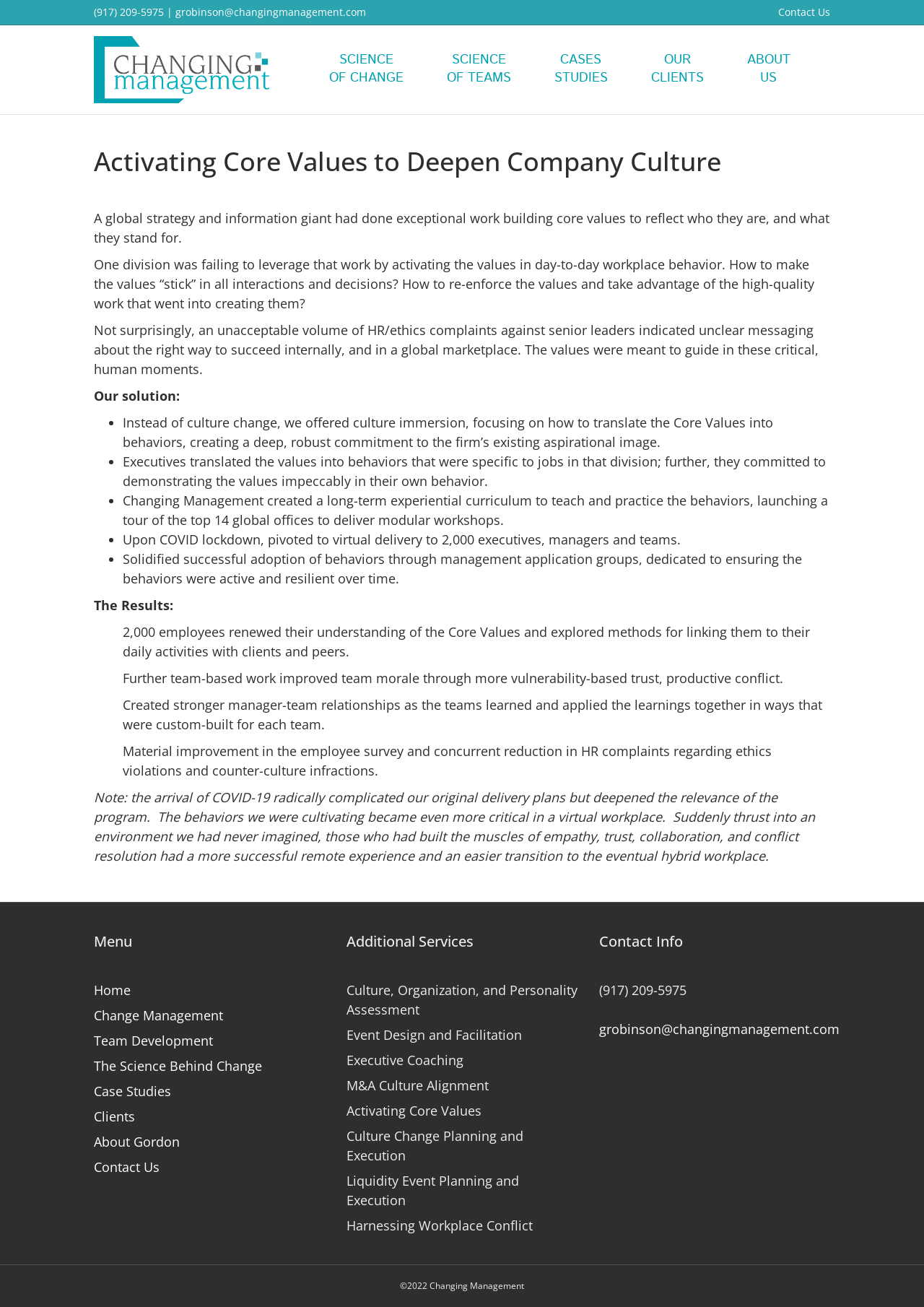Locate the bounding box coordinates of the element you need to click to accomplish the task described by this instruction: "Click the 'Contact Us' link".

[0.834, 0.003, 0.906, 0.016]